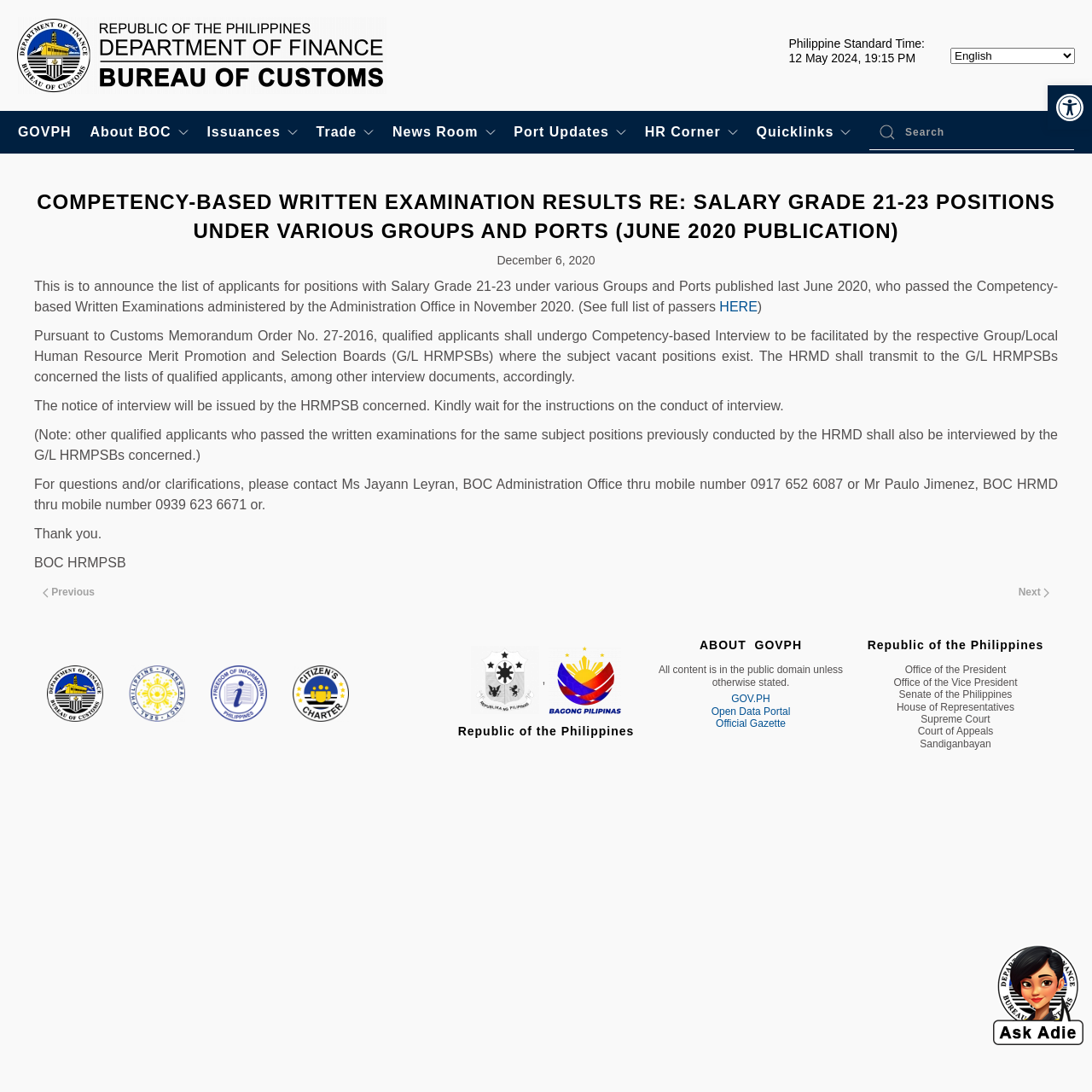Produce an elaborate caption capturing the essence of the webpage.

The webpage is from the Bureau of Customs, and it appears to be an announcement page for the results of a competency-based written examination. At the top left corner, there is a link to go back to the home page, accompanied by an image of the Bureau of Customs. Next to it, there is a Philippine Standard Time indicator, showing the current time and date.

On the top right corner, there is a toolbar with an accessibility button, a language selection dropdown, and a search bar. Below the toolbar, there is a navigation menu with links to various sections, including "About BOC", "Issuances", "Trade", "News Room", "Port Updates", "HR Corner", and "Quicklinks". Each link has a corresponding icon.

The main content of the page is an announcement about the examination results, which is divided into several paragraphs. The announcement is headed by a title that matches the meta description. The text explains that the list of applicants who passed the examination is available, and that qualified applicants will undergo a competency-based interview. The notice of interview will be issued by the respective Group/Local Human Resource Merit Promotion and Selection Boards.

There are also contact details provided for questions and clarifications, as well as a note about other qualified applicants who passed the written examinations previously conducted by the HRMD. At the bottom of the page, there are links to previous and next pages, as well as a series of links to other government websites and resources.

In the footer section, there are links to various government offices and institutions, including the Office of the President, the Senate, and the Supreme Court. There is also a copyright notice stating that all content is in the public domain unless otherwise stated.